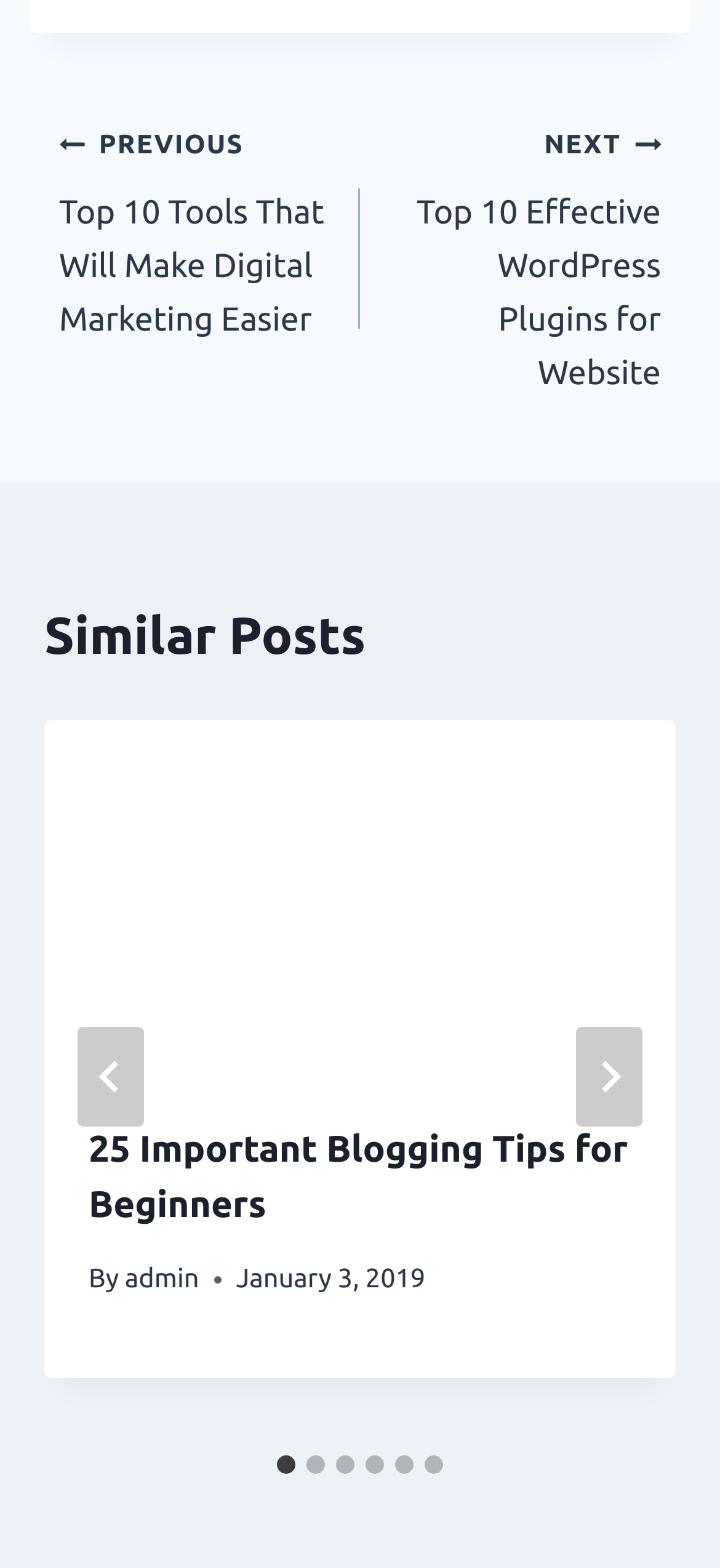Locate the bounding box coordinates of the clickable region necessary to complete the following instruction: "Go to previous post". Provide the coordinates in the format of four float numbers between 0 and 1, i.e., [left, top, right, bottom].

[0.082, 0.075, 0.5, 0.221]